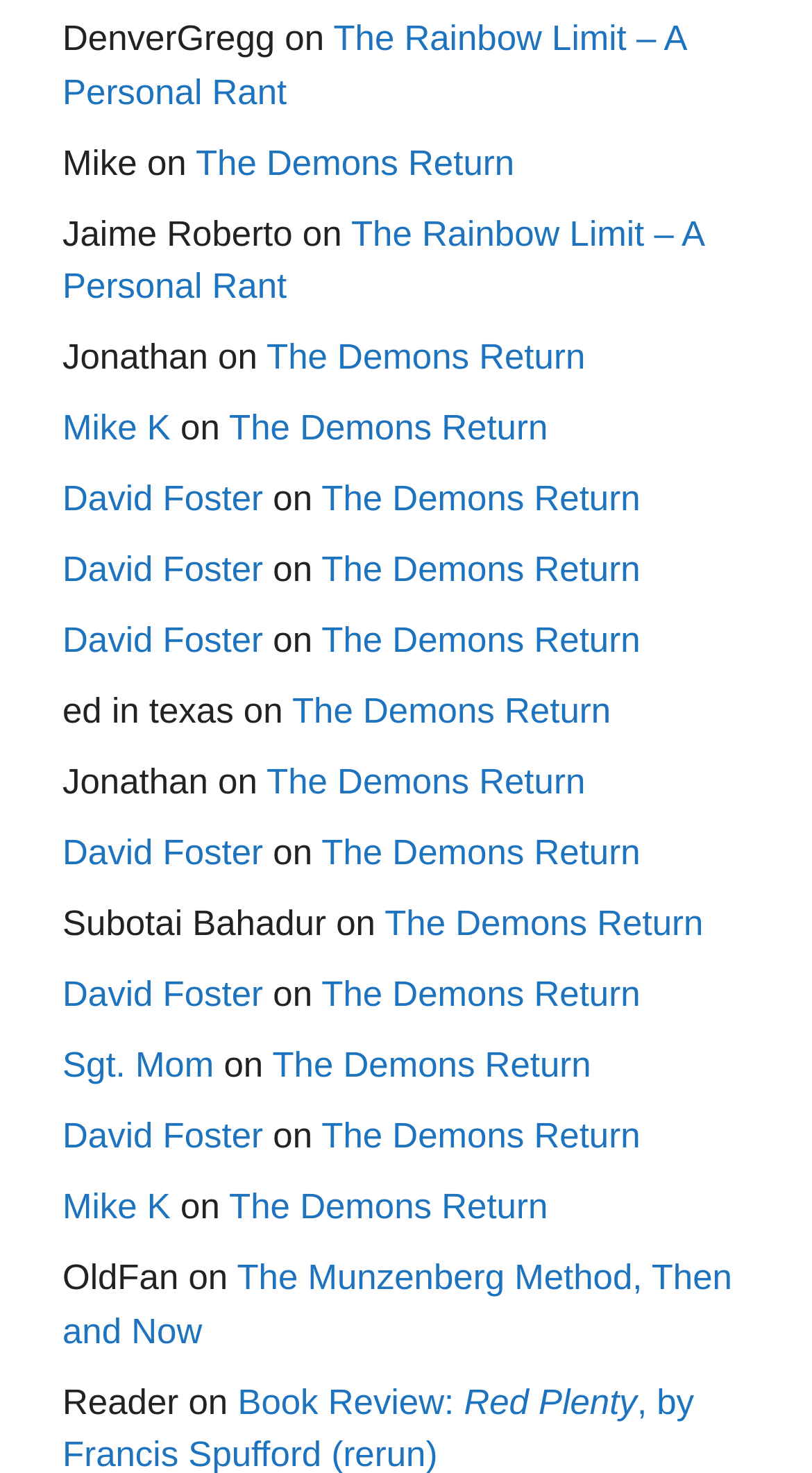Please identify the bounding box coordinates of the element's region that I should click in order to complete the following instruction: "explore The Munzenberg Method, Then and Now by OldFan". The bounding box coordinates consist of four float numbers between 0 and 1, i.e., [left, top, right, bottom].

[0.077, 0.855, 0.902, 0.917]